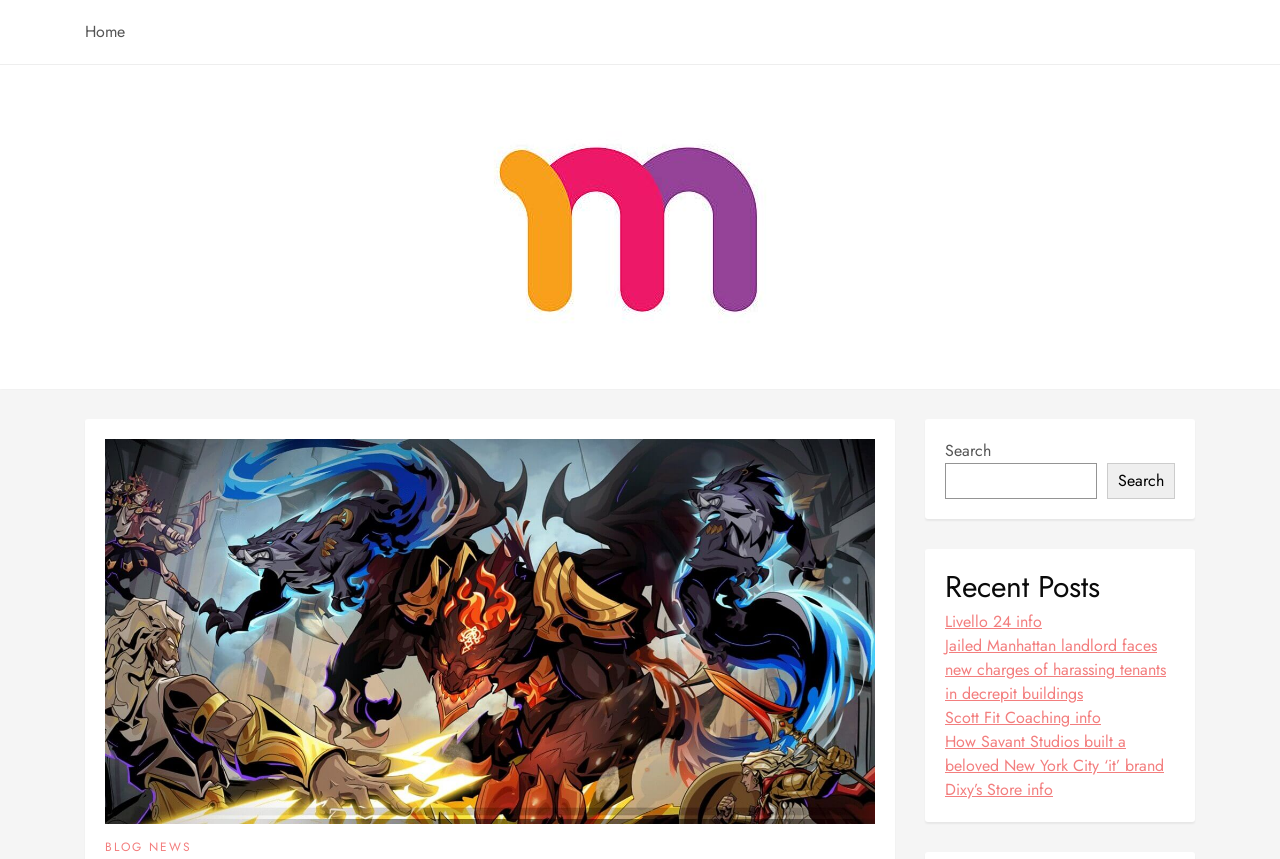Predict the bounding box for the UI component with the following description: "Livello 24 info".

[0.738, 0.711, 0.814, 0.739]